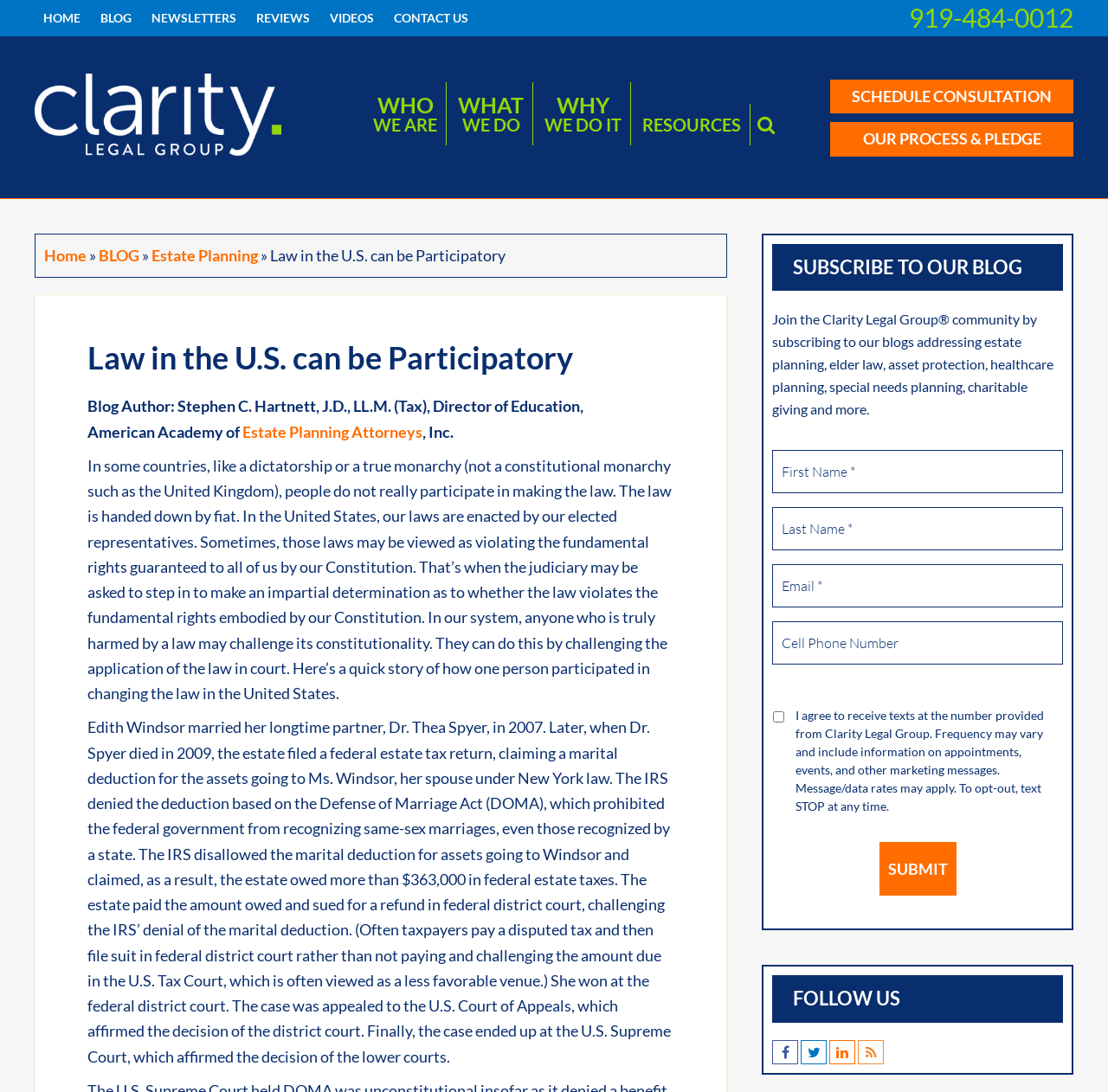Please identify the bounding box coordinates of the element's region that needs to be clicked to fulfill the following instruction: "Enter text in the first subscription textbox". The bounding box coordinates should consist of four float numbers between 0 and 1, i.e., [left, top, right, bottom].

[0.697, 0.412, 0.959, 0.452]